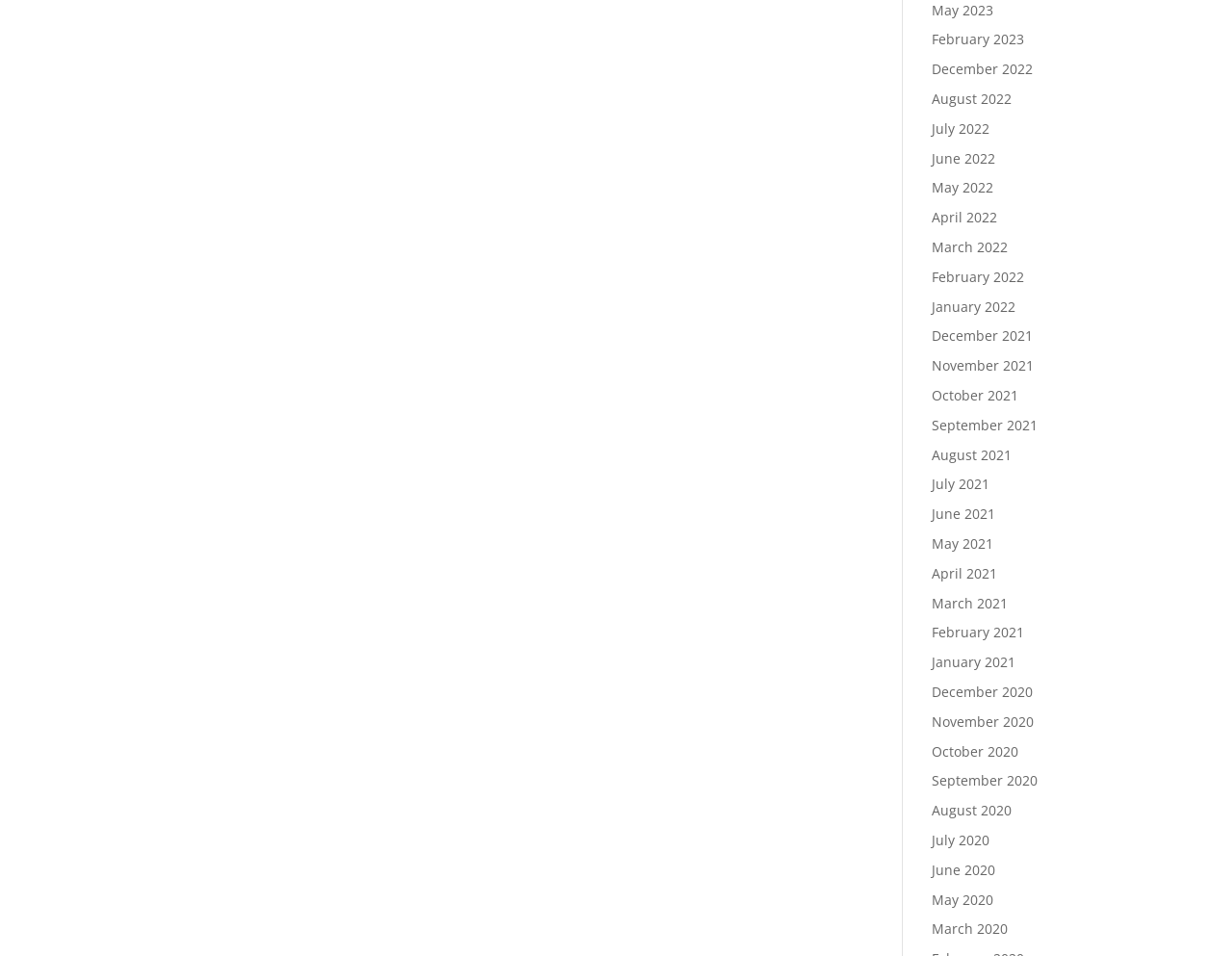How many months are listed on the webpage?
Using the image, give a concise answer in the form of a single word or short phrase.

24